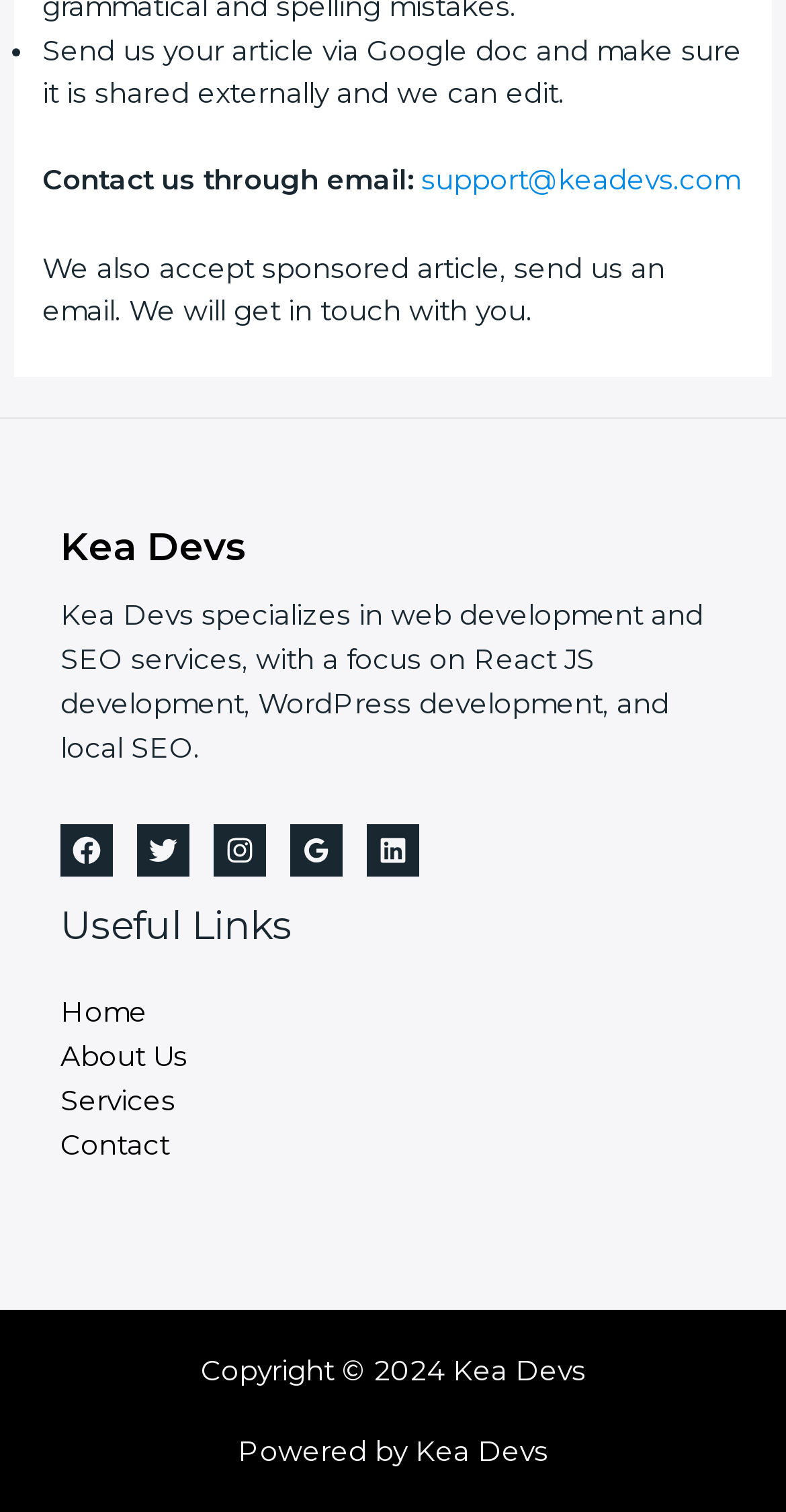Please identify the bounding box coordinates of the clickable area that will fulfill the following instruction: "Visit Kea Devs on Facebook". The coordinates should be in the format of four float numbers between 0 and 1, i.e., [left, top, right, bottom].

[0.077, 0.545, 0.144, 0.579]